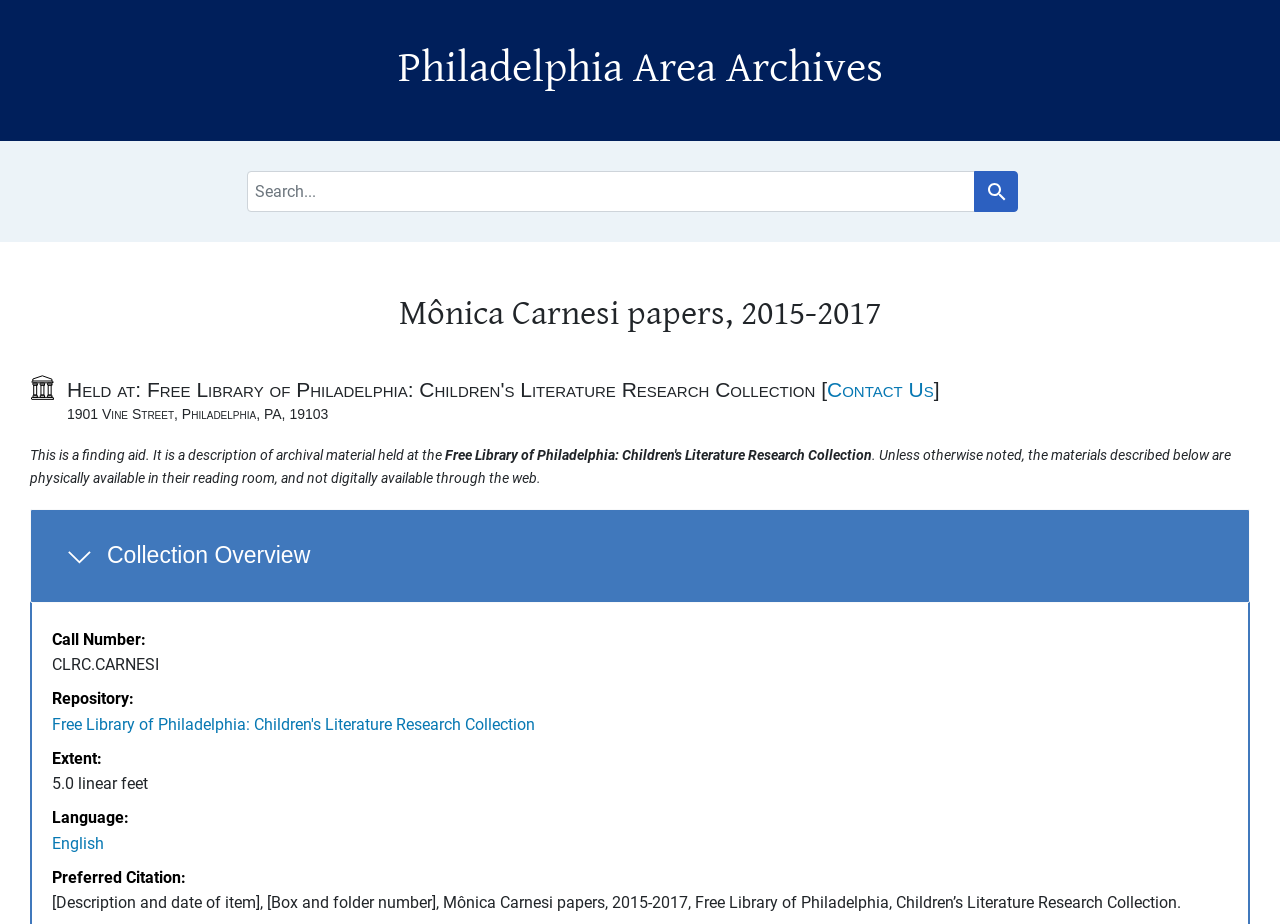Using the element description: "Skip to main content", determine the bounding box coordinates for the specified UI element. The coordinates should be four float numbers between 0 and 1, [left, top, right, bottom].

[0.008, 0.005, 0.065, 0.016]